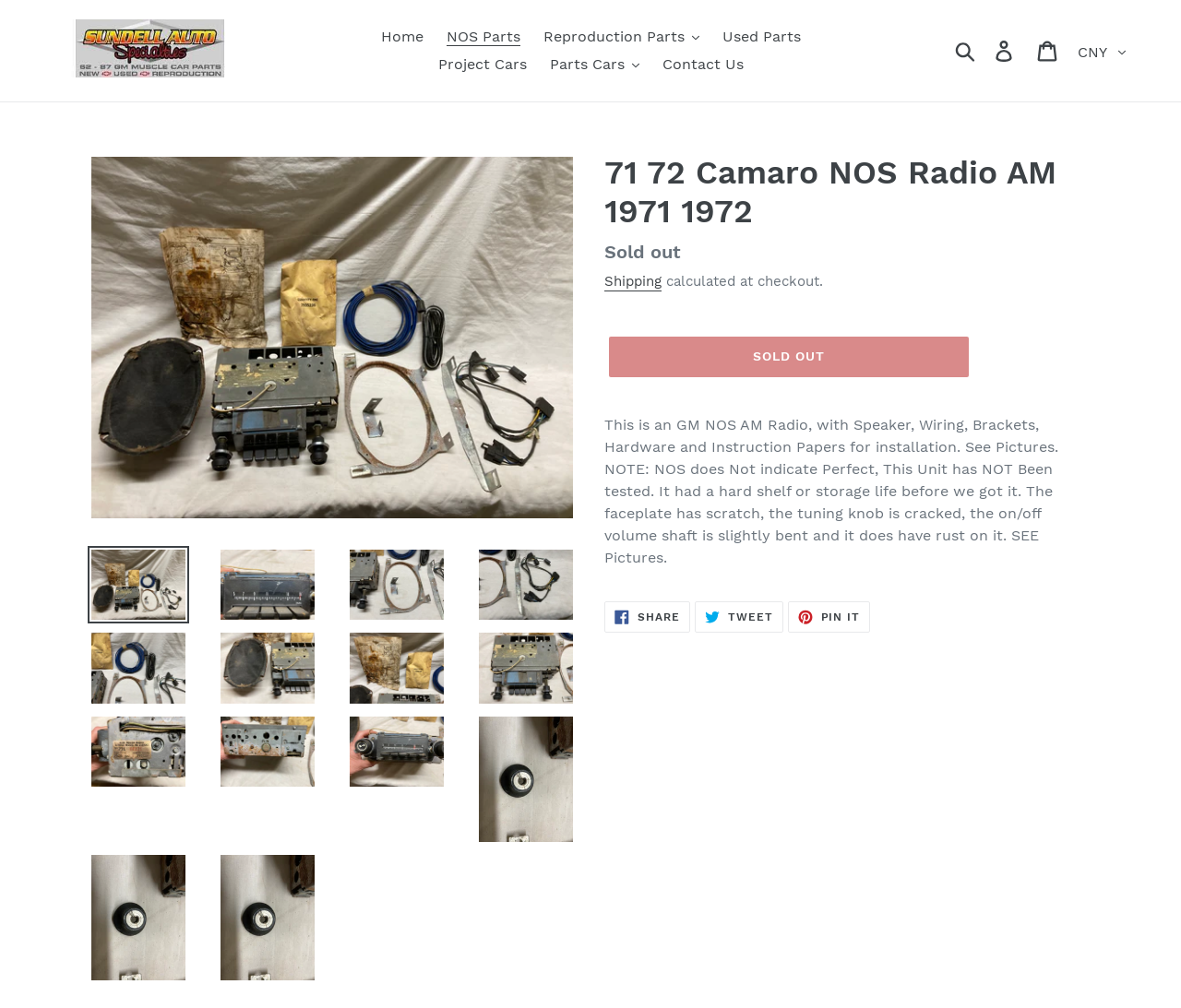What social media platforms can the product be shared on?
Refer to the image and provide a one-word or short phrase answer.

Facebook, Twitter, Pinterest